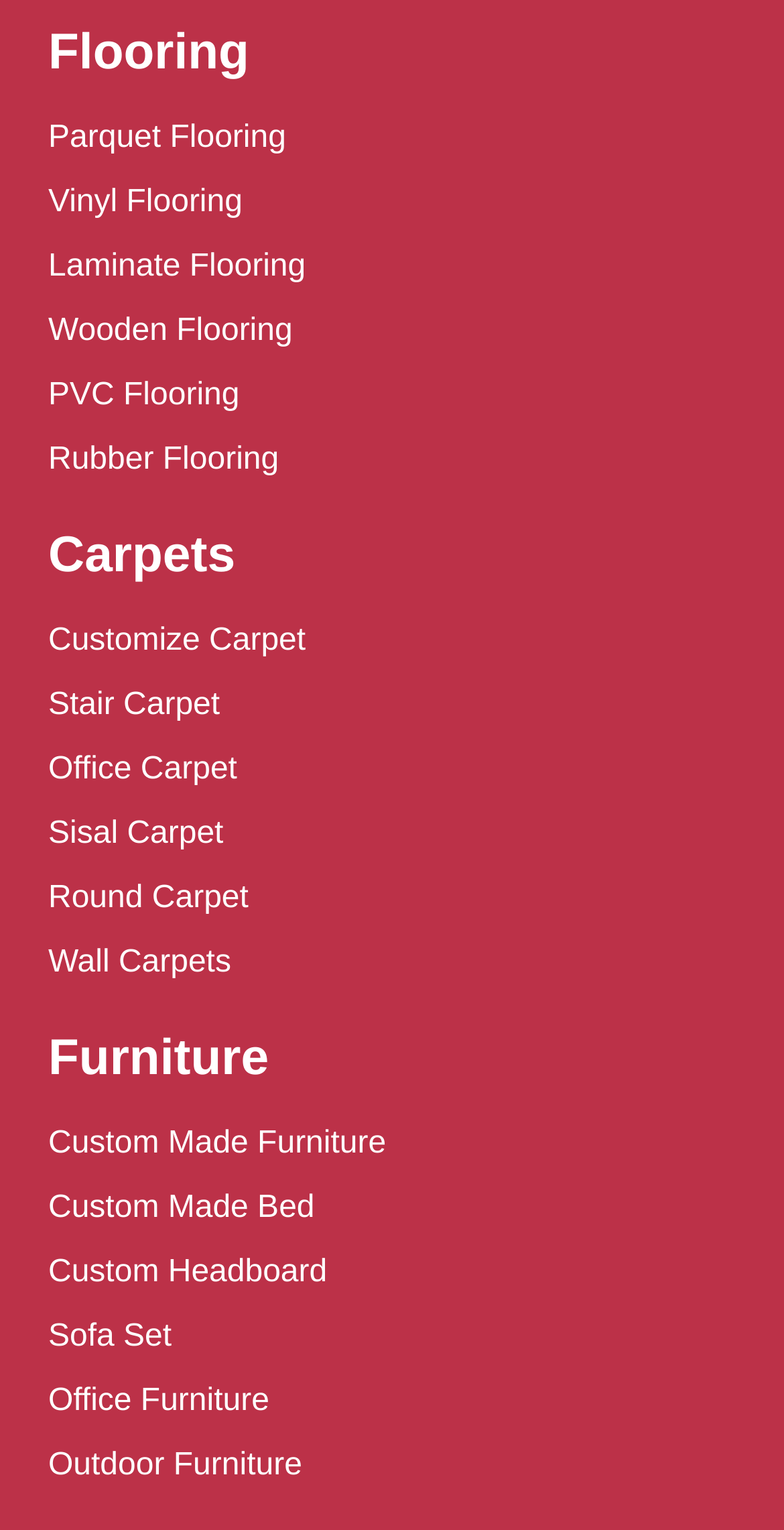How many links are there under Furniture?
Look at the image and respond with a one-word or short-phrase answer.

6